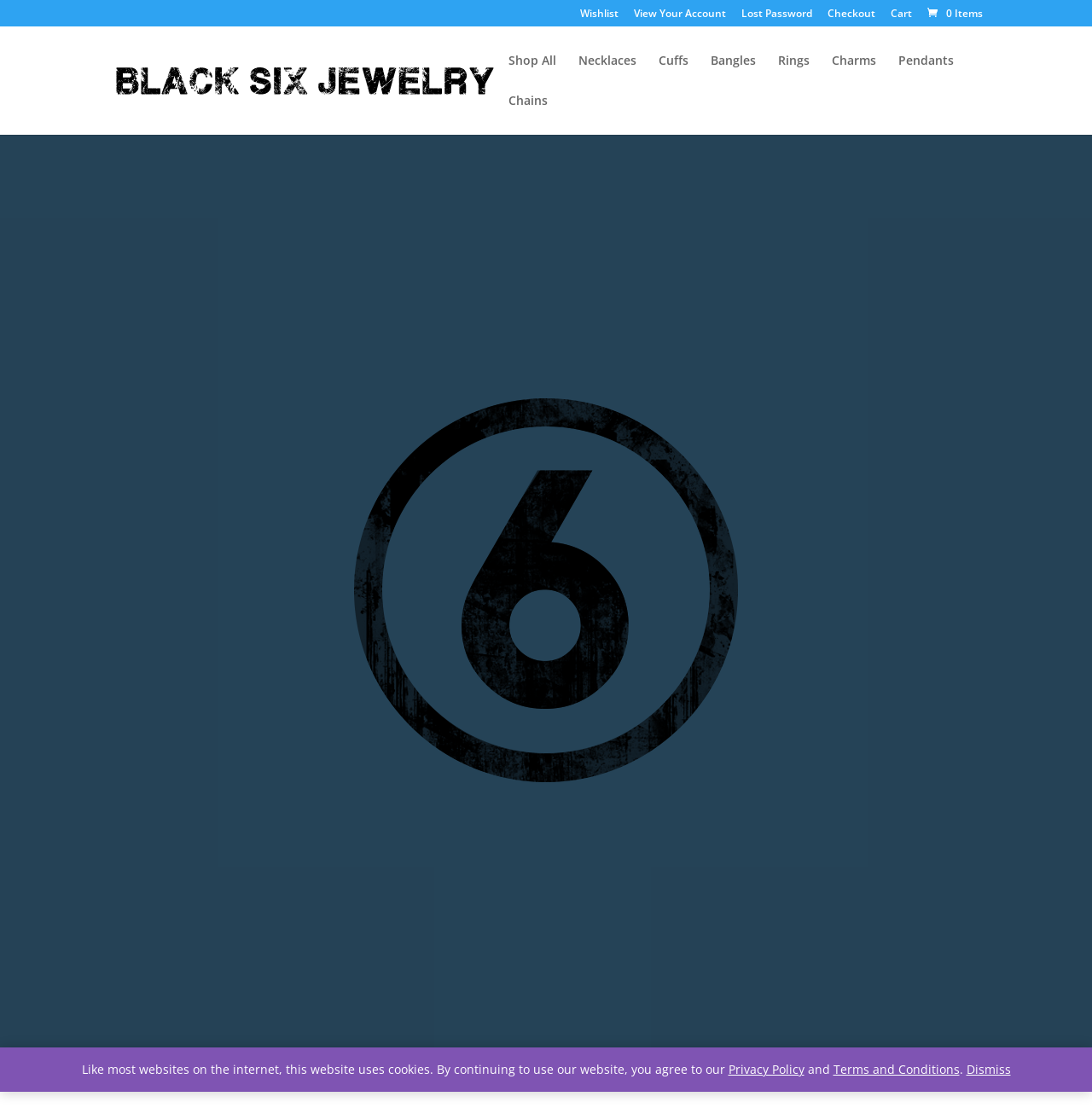Kindly respond to the following question with a single word or a brief phrase: 
How many links are in the footer section?

4